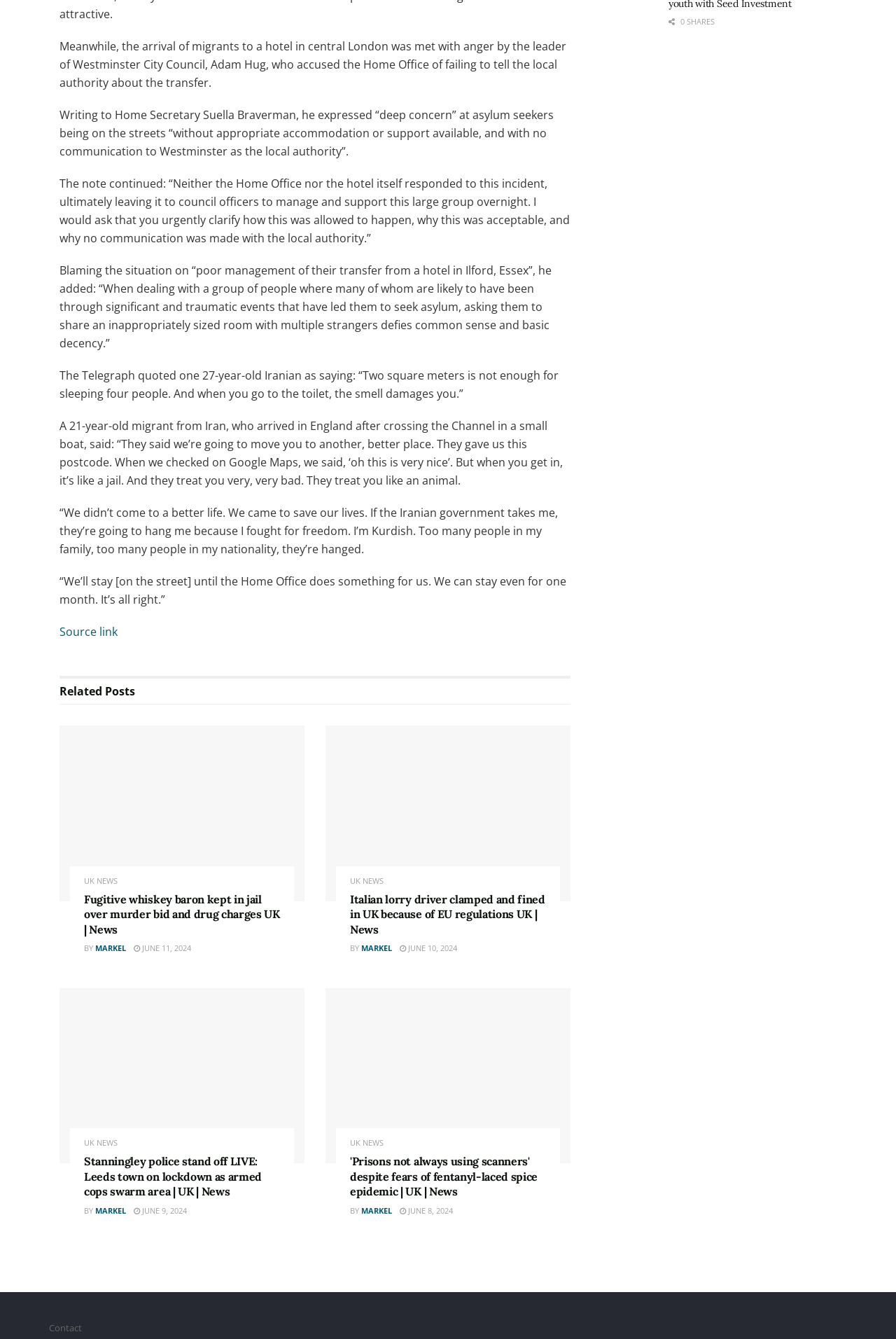Kindly provide the bounding box coordinates of the section you need to click on to fulfill the given instruction: "Click the 'Home' link in the navigation bar".

None